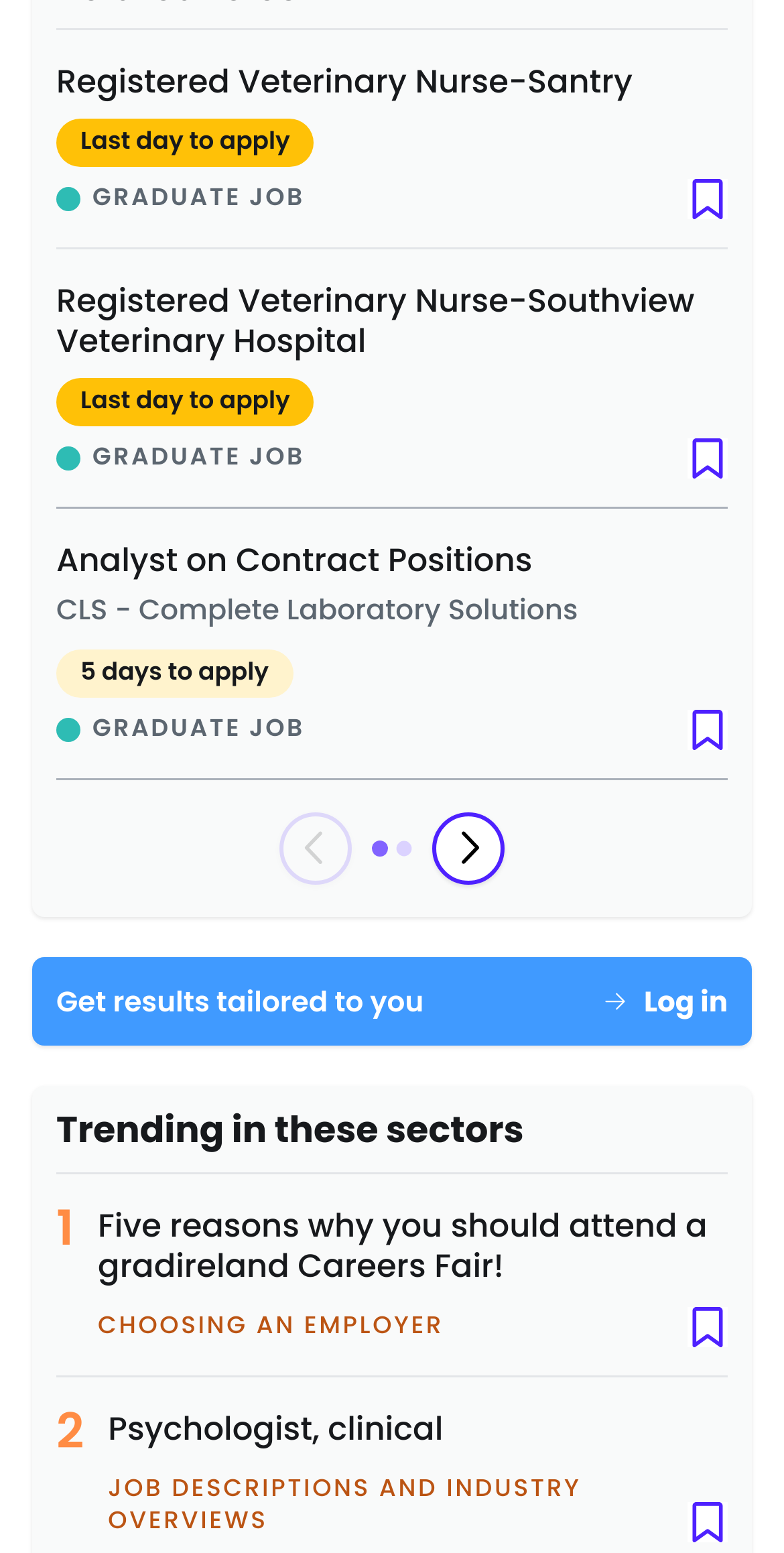How many 'Save' buttons are there?
Look at the image and answer the question using a single word or phrase.

5